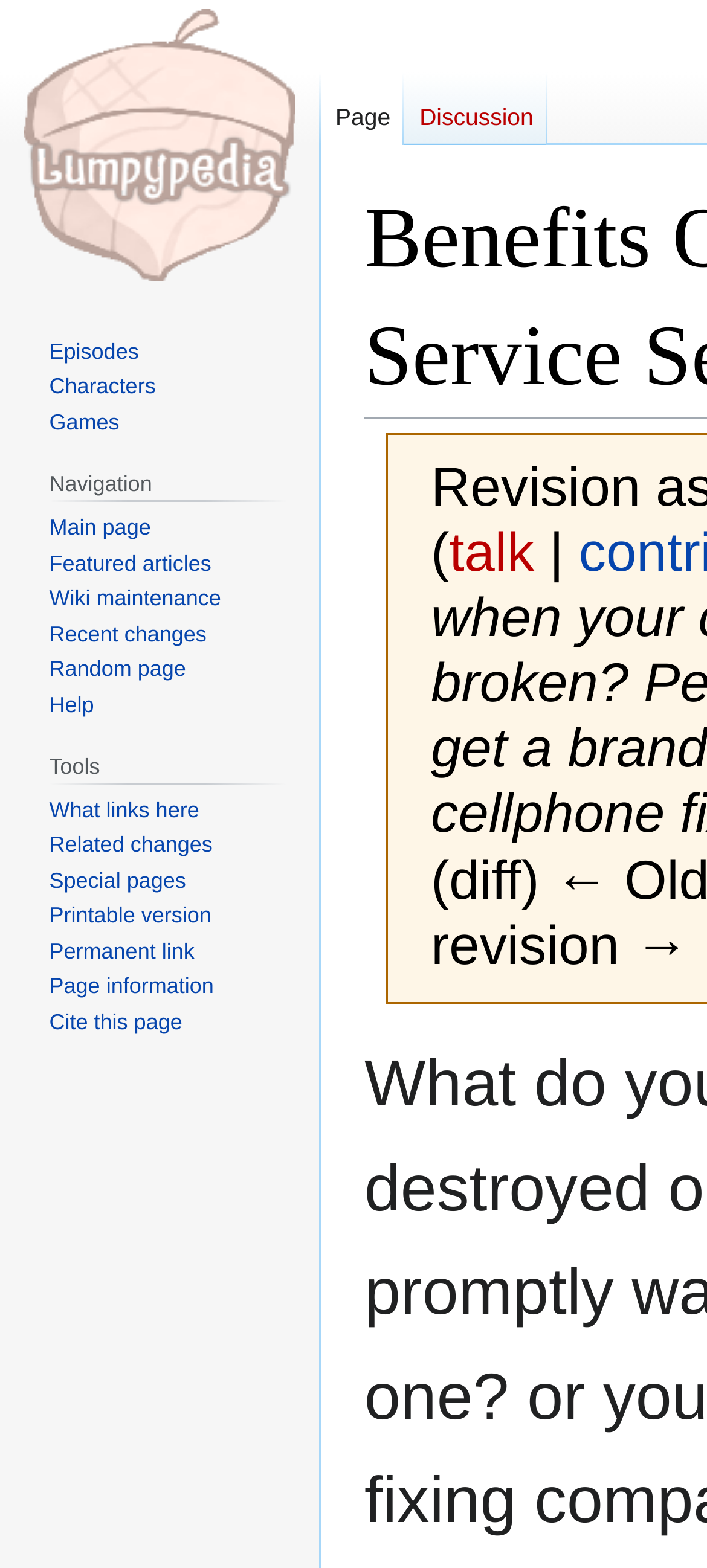Identify the main heading of the webpage and provide its text content.

Benefits Of Cellular Phone Repair Service Service